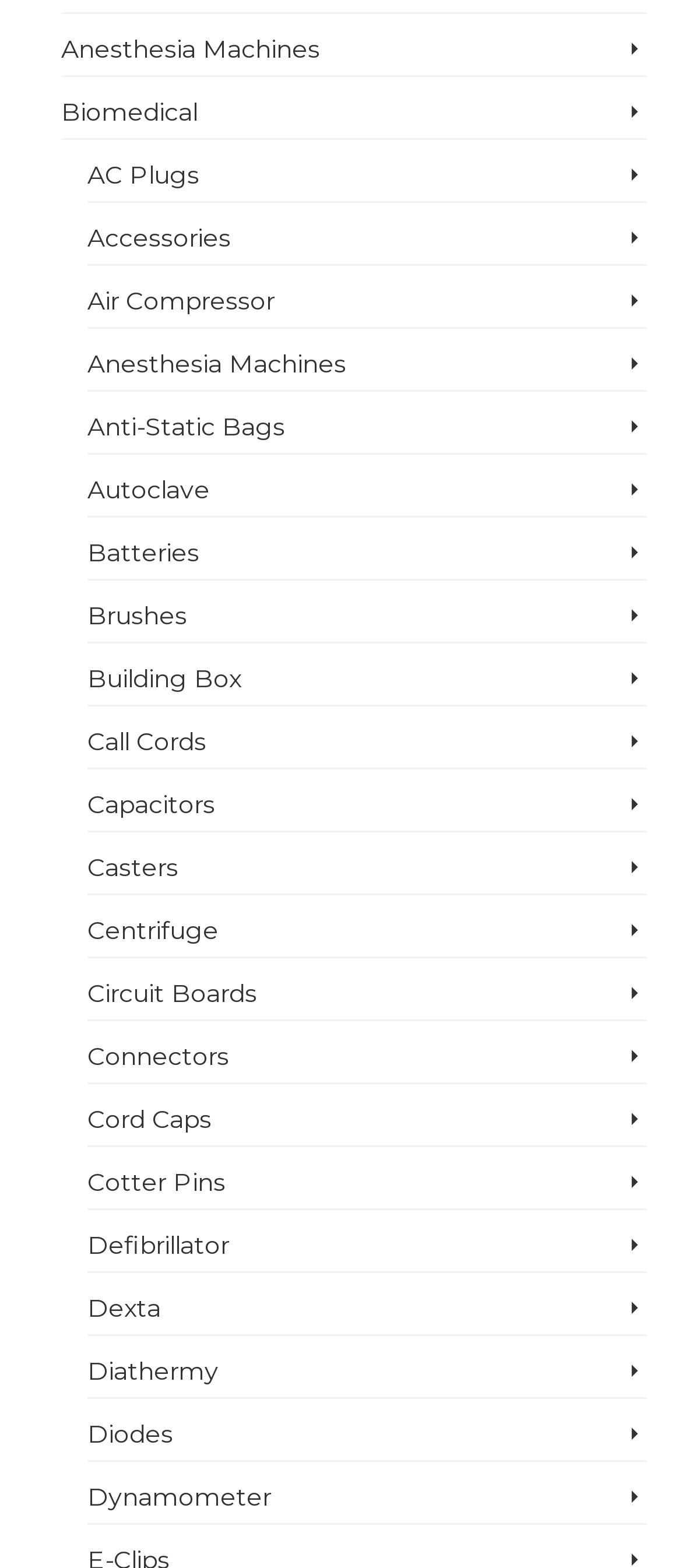Identify the coordinates of the bounding box for the element described below: "Batteries". Return the coordinates as four float numbers between 0 and 1: [left, top, right, bottom].

[0.128, 0.335, 0.949, 0.37]